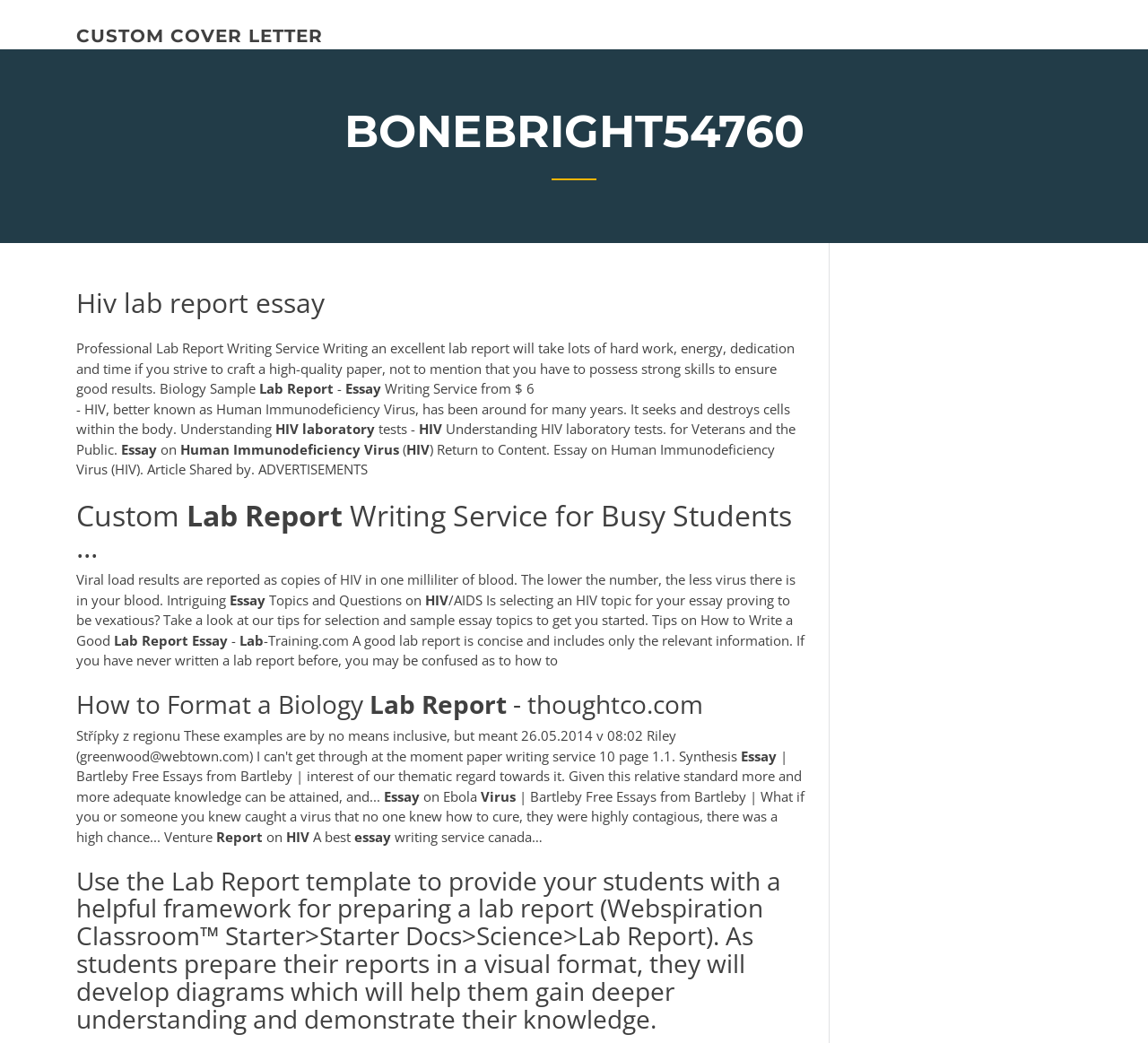Give a full account of the webpage's elements and their arrangement.

This webpage appears to be a resource for students and individuals seeking information on writing lab reports, specifically on the topic of HIV and biology. 

At the top of the page, there is a link to a "CUSTOM COVER LETTER" service. Below this, there is a heading titled "BONEBRIGHT54760" which contains several subheadings and paragraphs of text. The first subheading is "Hiv lab report essay" followed by a brief description of a professional lab report writing service. 

To the right of this description, there are three short lines of text: "Essay", "-", and "Writing Service from $6". Below this, there is a paragraph discussing HIV and laboratory tests, followed by several lines of text that appear to be a title or heading: "Essay on Human Immunodeficiency Virus (HIV)". 

Further down the page, there are several more paragraphs and headings related to lab reports, HIV, and biology. These include topics such as understanding HIV laboratory tests, custom lab report writing services, and tips on how to write a good lab report. 

There are also several links and references to external resources, including a "Lab Report template" and essays on Ebola and HIV from a website called Bartleby. At the very bottom of the page, there is a heading that describes a lab report template and its benefits for students.